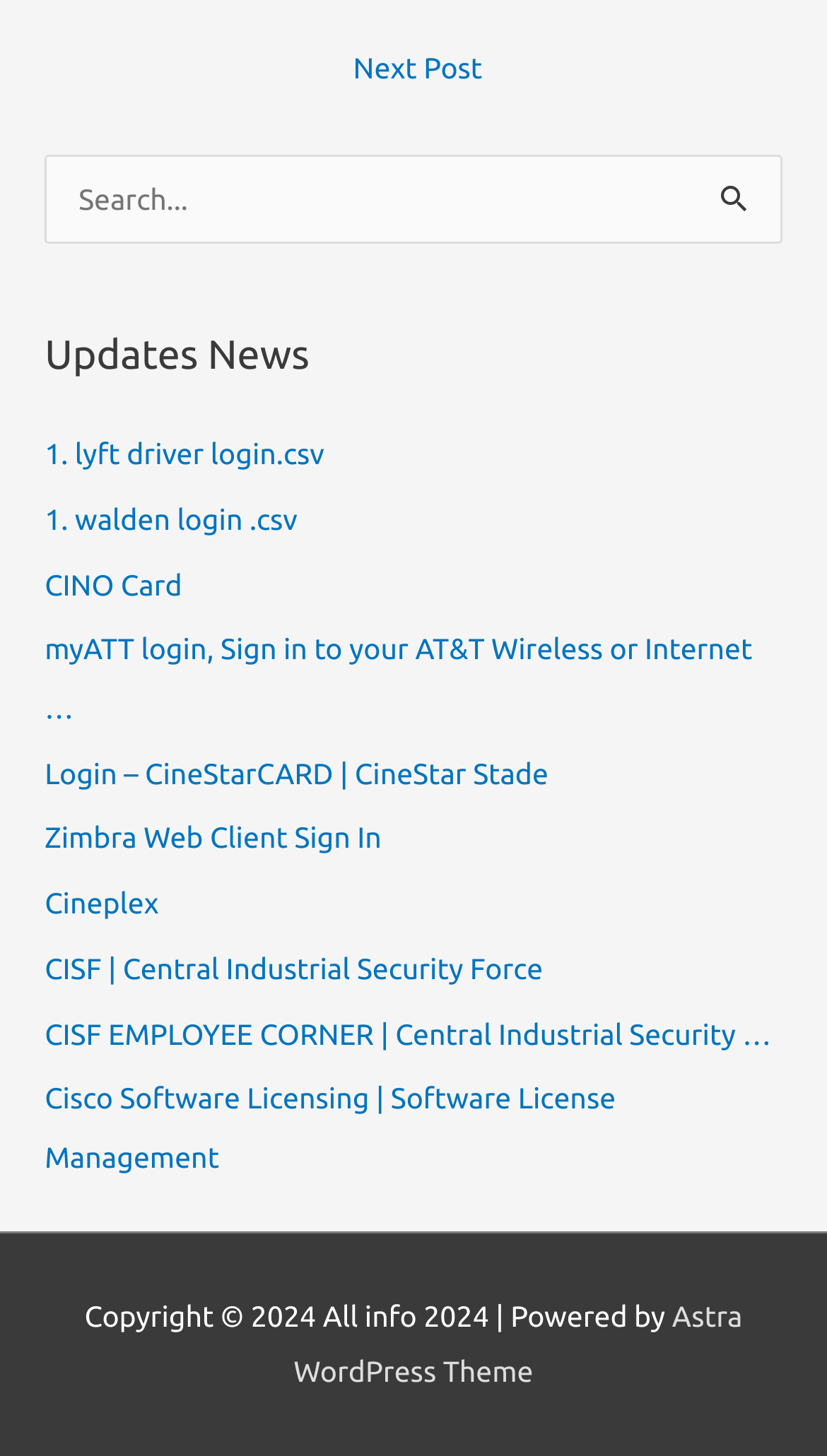Please provide the bounding box coordinate of the region that matches the element description: 1. walden login .csv. Coordinates should be in the format (top-left x, top-left y, bottom-right x, bottom-right y) and all values should be between 0 and 1.

[0.054, 0.345, 0.36, 0.368]